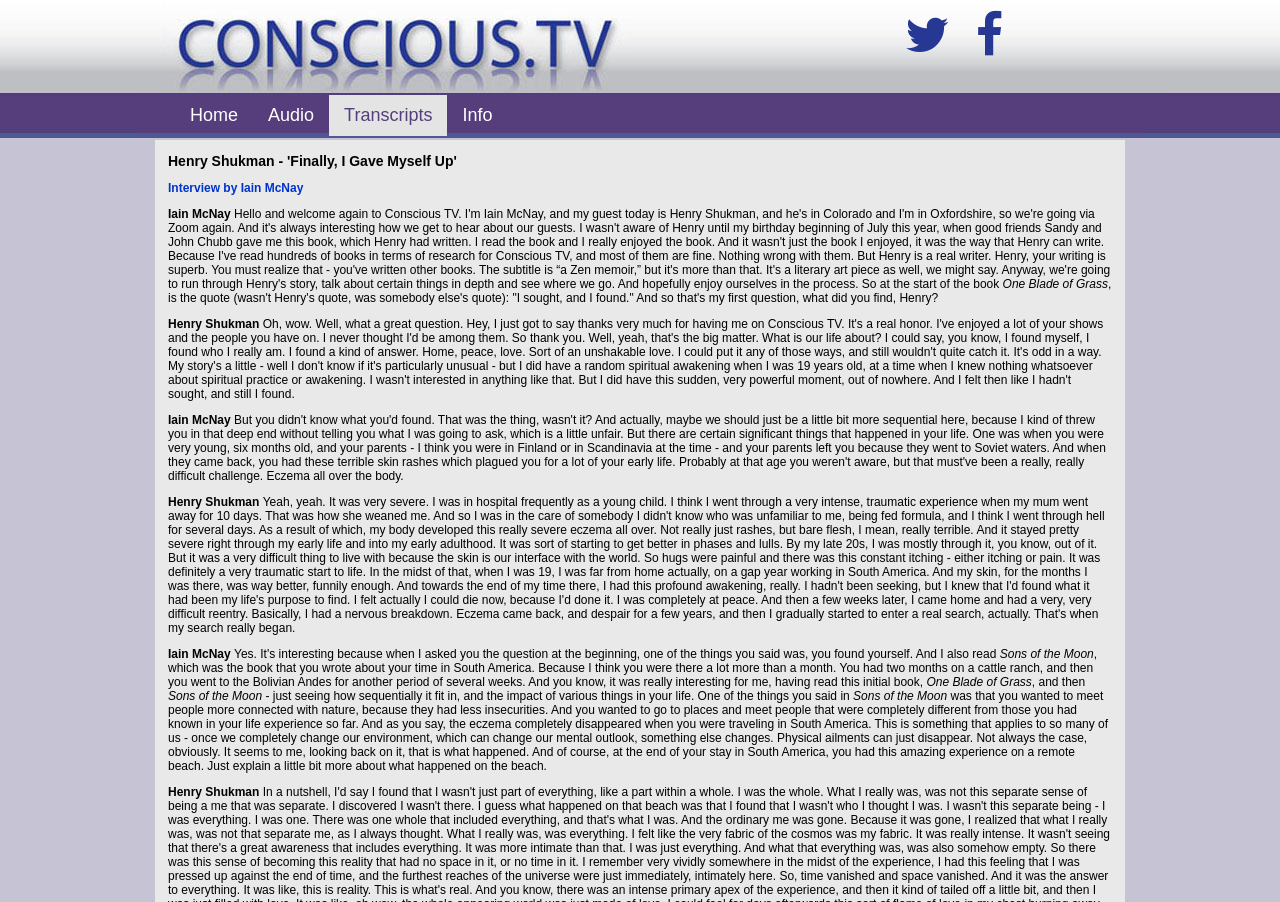What is the name of the TV channel?
Look at the image and respond with a one-word or short phrase answer.

ConsciousTV